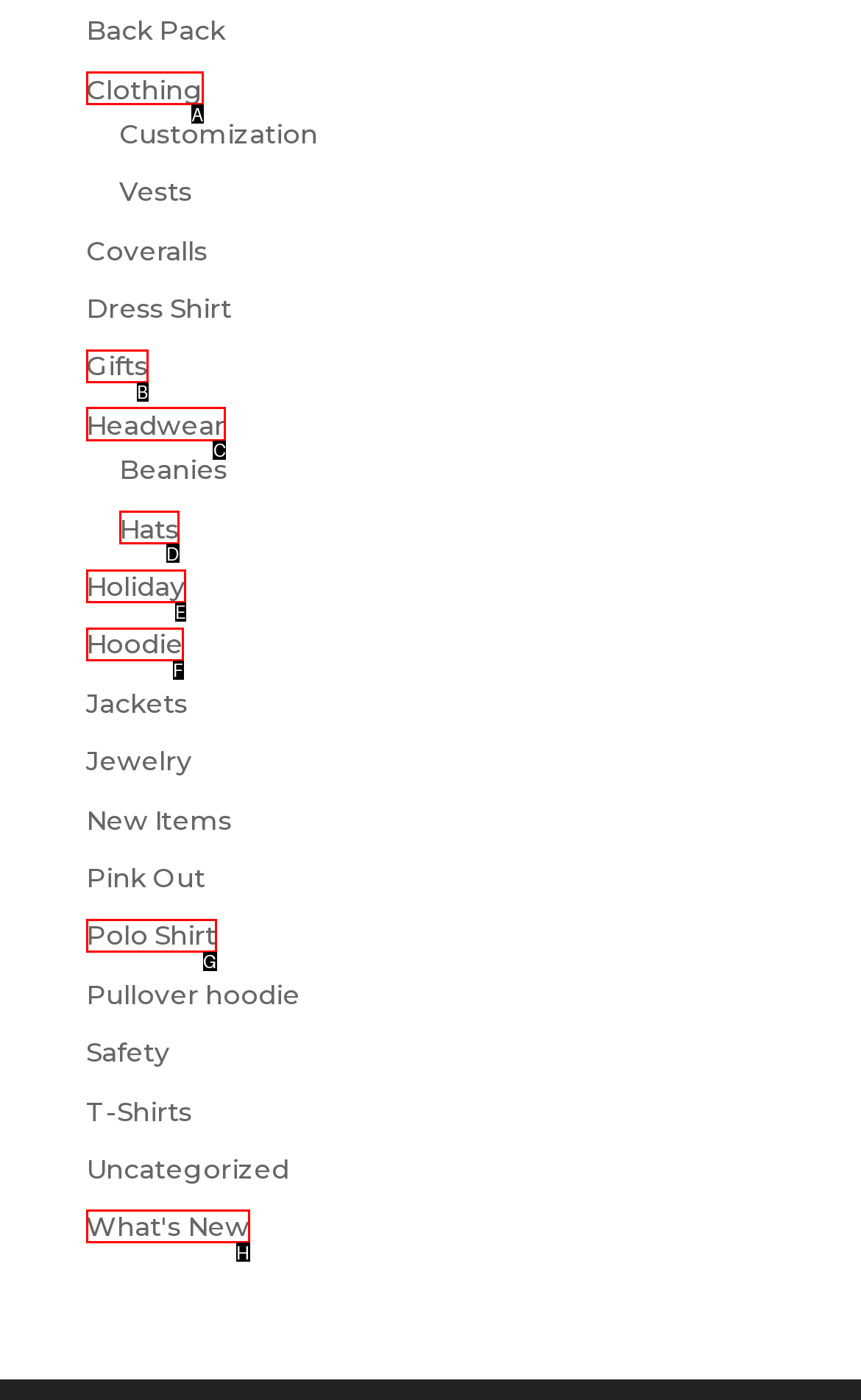Out of the given choices, which letter corresponds to the UI element required to Explore Headwear items? Answer with the letter.

C